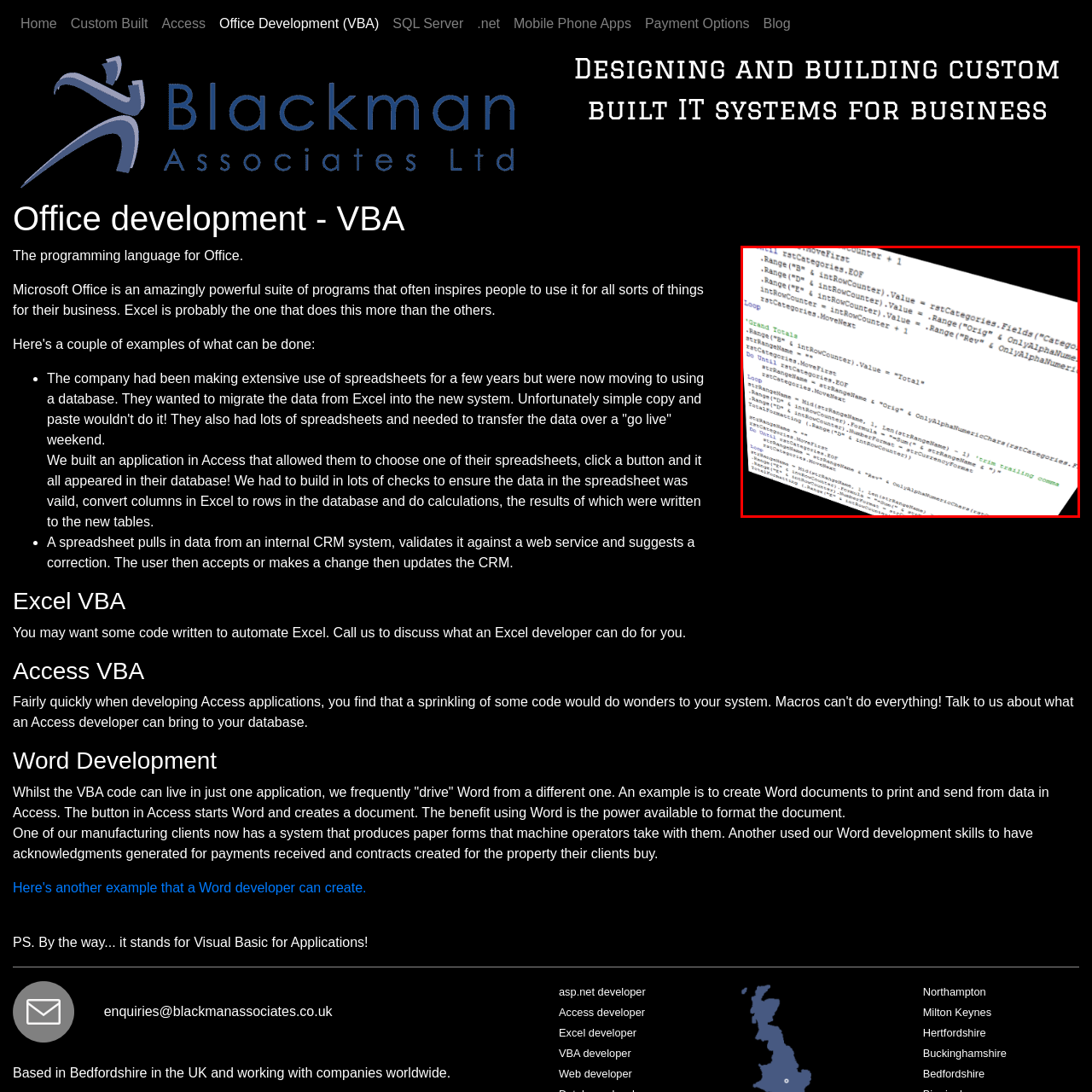Focus on the section encased in the red border, What is the purpose of the code? Give your response as a single word or phrase.

Data manipulation